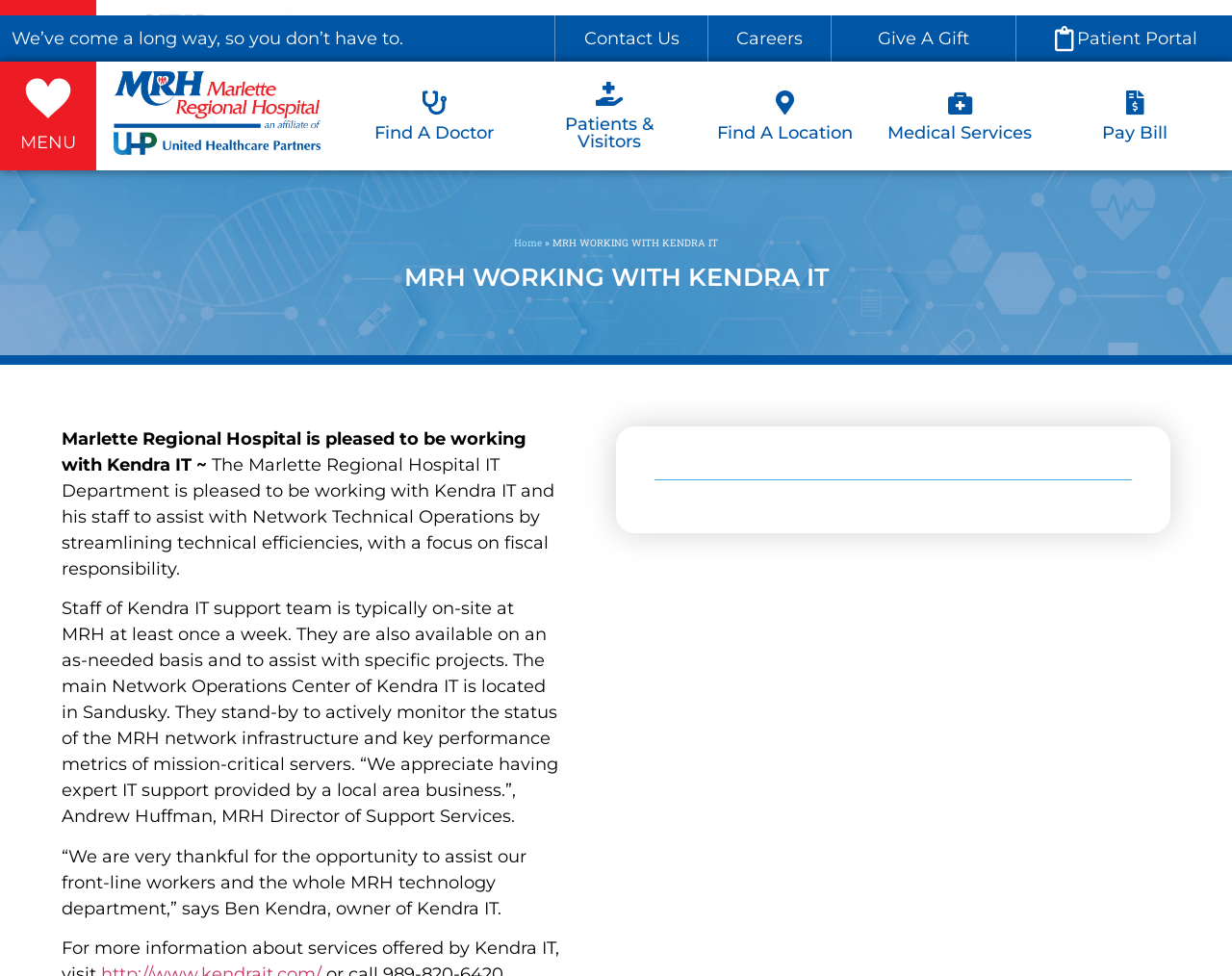Locate the bounding box coordinates of the element I should click to achieve the following instruction: "Click the 'Find A Doctor' link".

[0.304, 0.061, 0.401, 0.083]